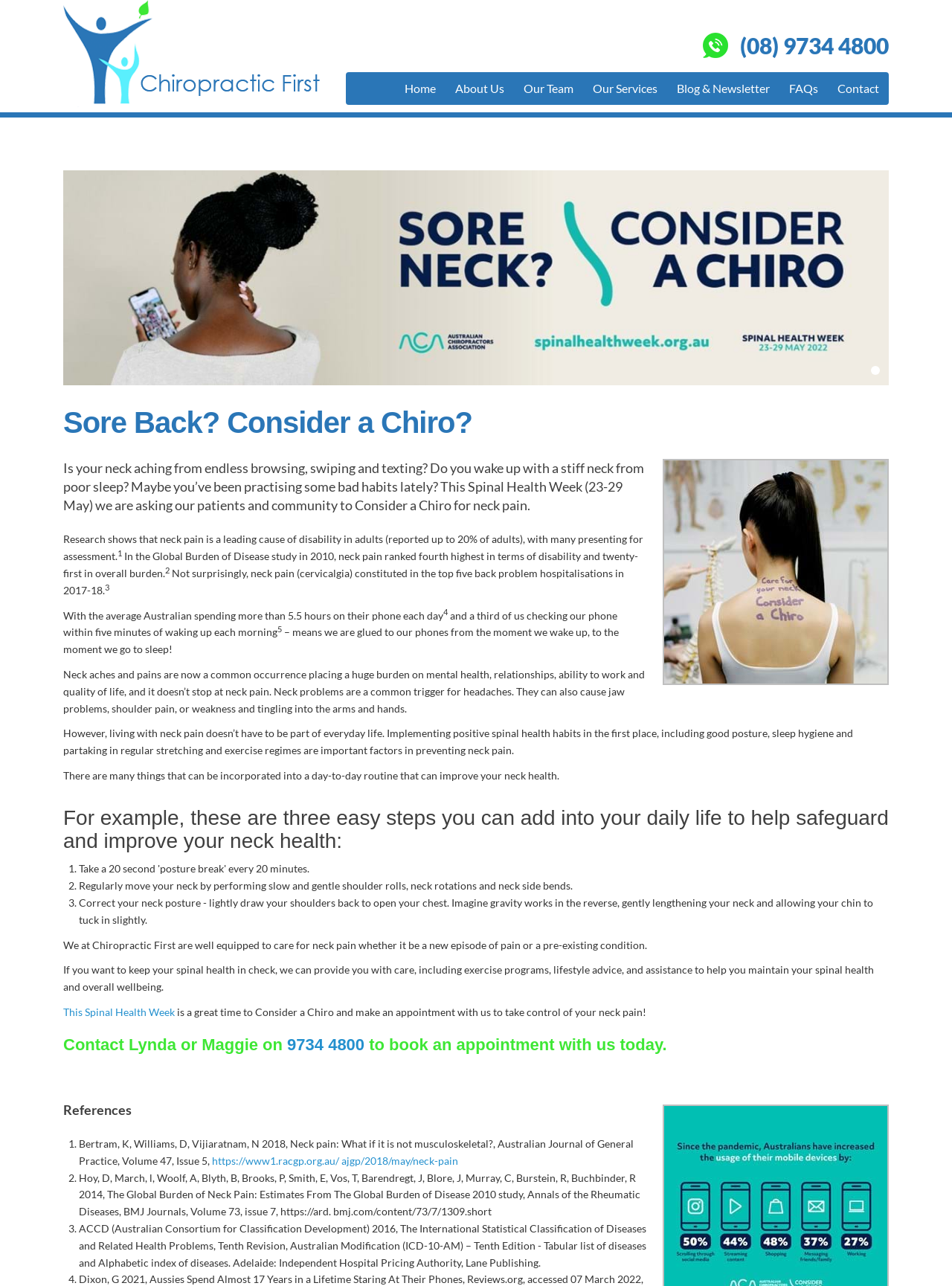Please locate the clickable area by providing the bounding box coordinates to follow this instruction: "View Privacy Policy".

None